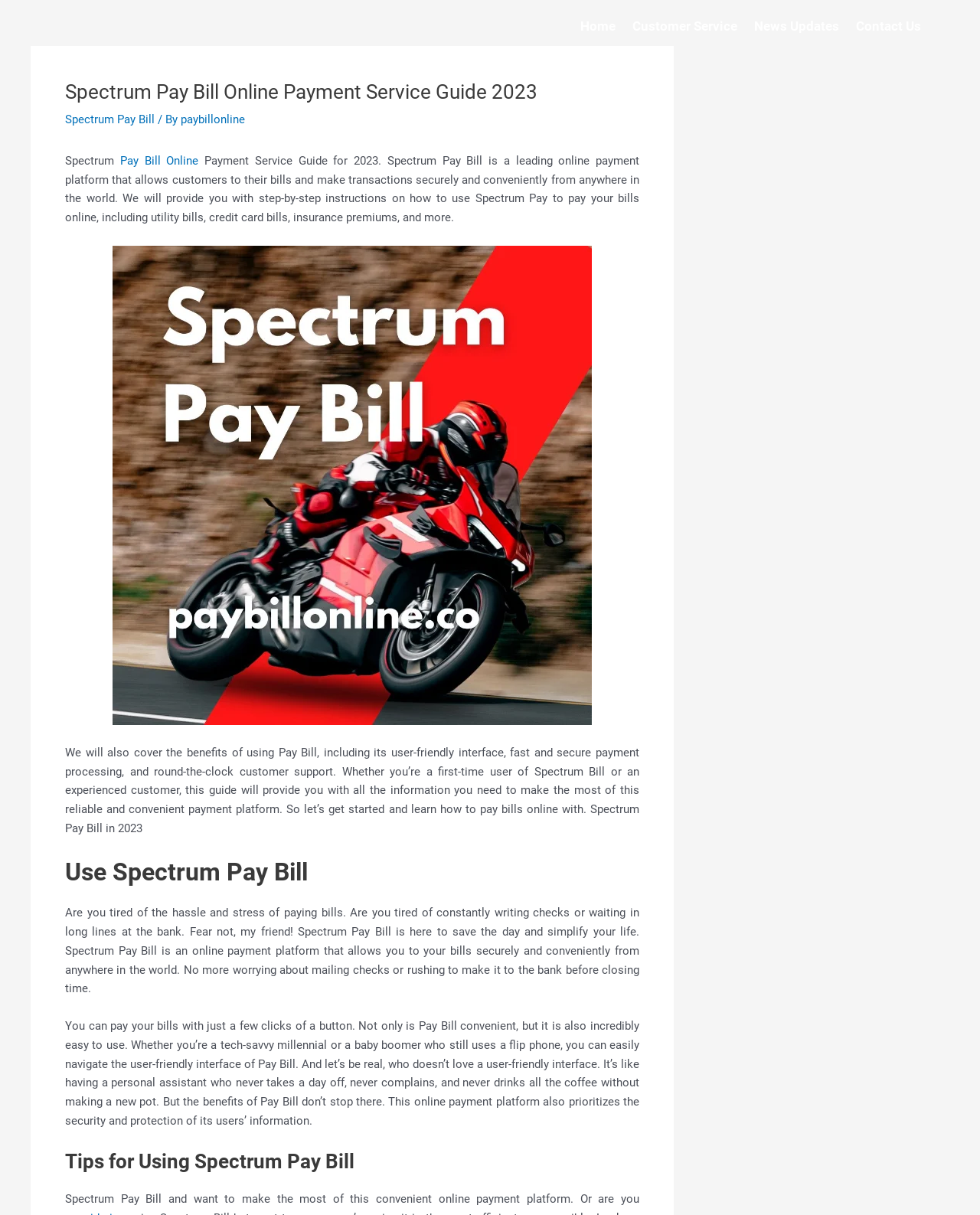What is the purpose of the guide on the webpage?
Based on the image content, provide your answer in one word or a short phrase.

To provide step-by-step instructions